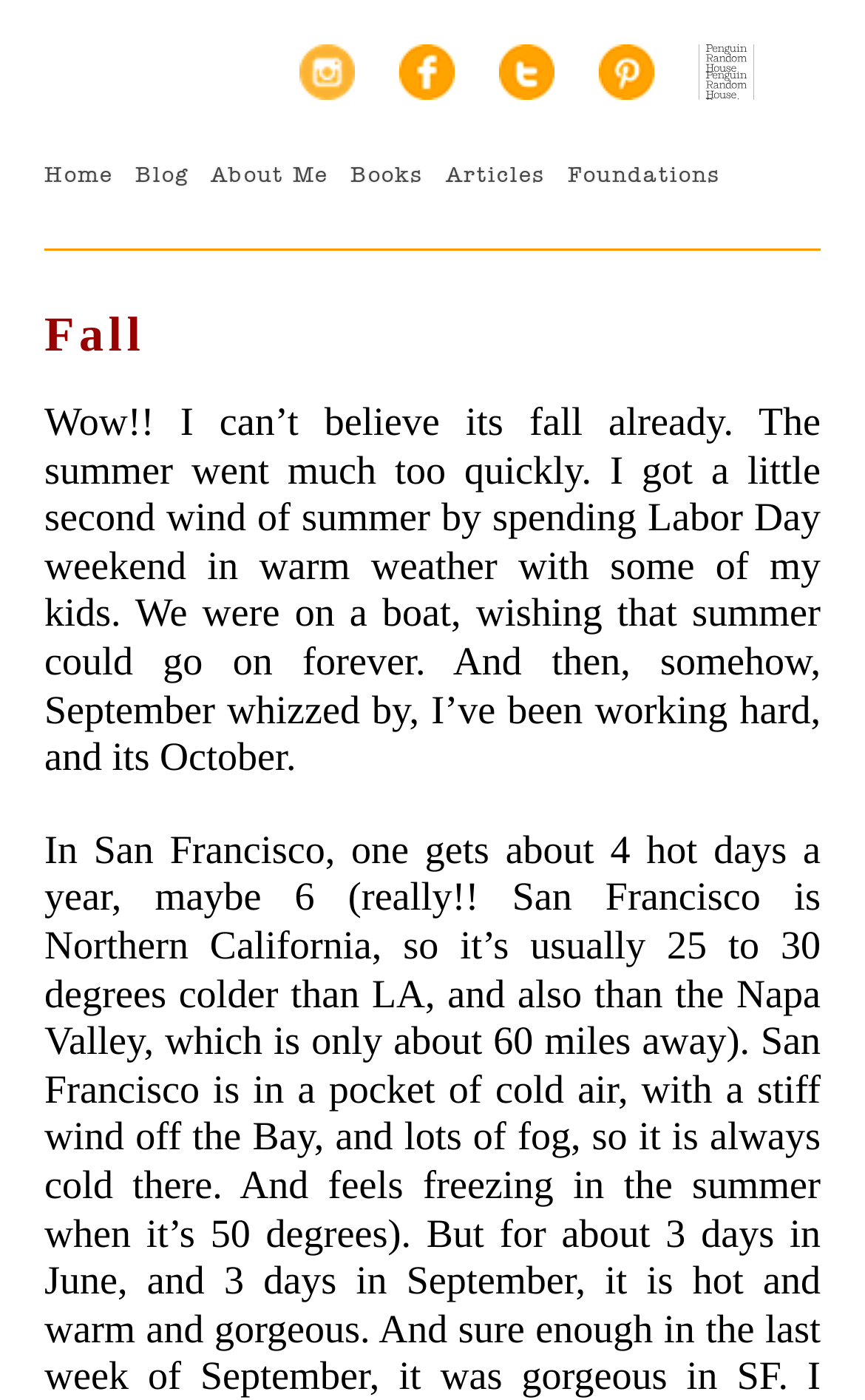Identify the bounding box for the UI element described as: "Articles". Ensure the coordinates are four float numbers between 0 and 1, formatted as [left, top, right, bottom].

[0.515, 0.114, 0.631, 0.135]